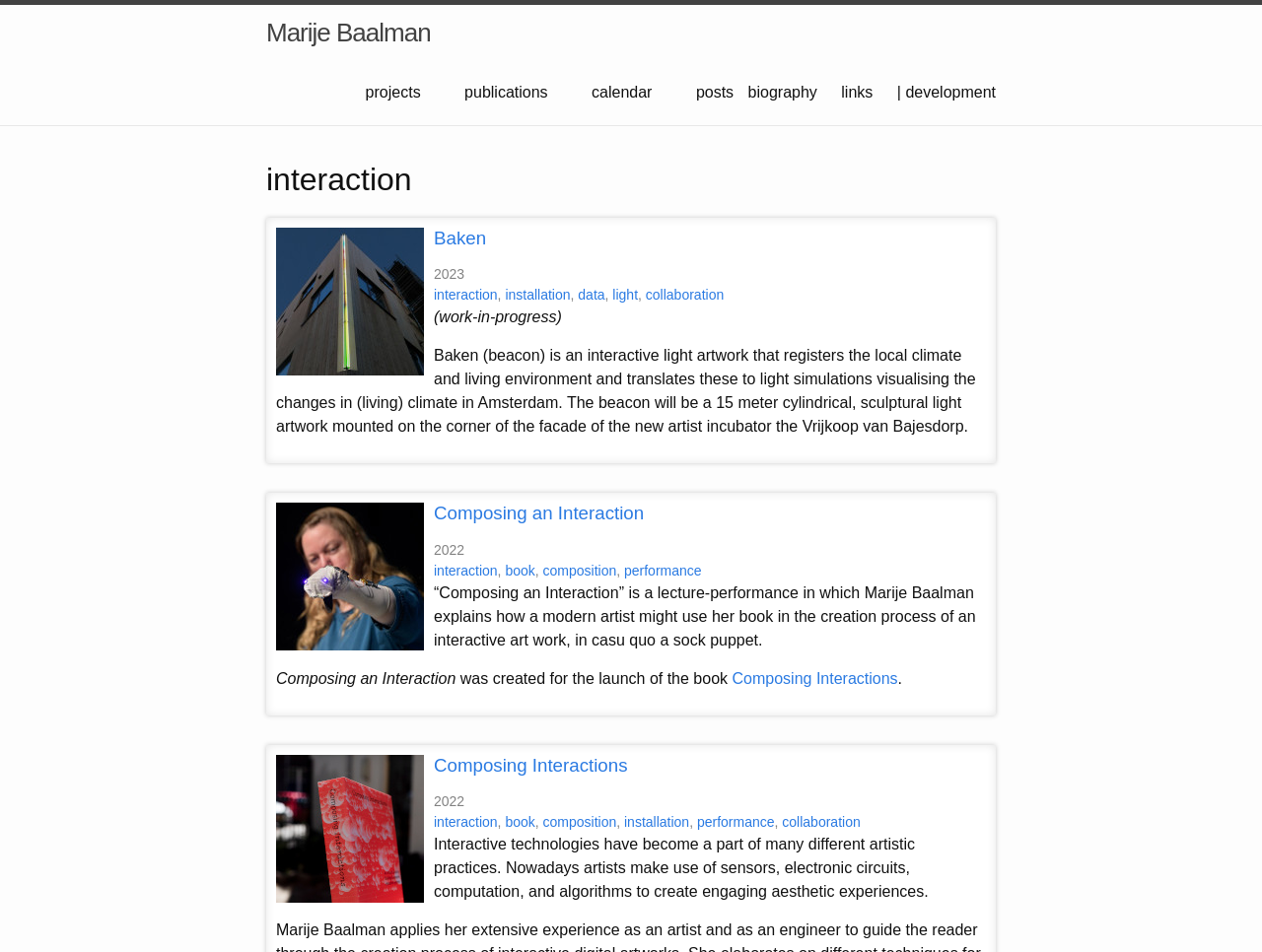What is the name of the artist? Analyze the screenshot and reply with just one word or a short phrase.

Marije Baalman